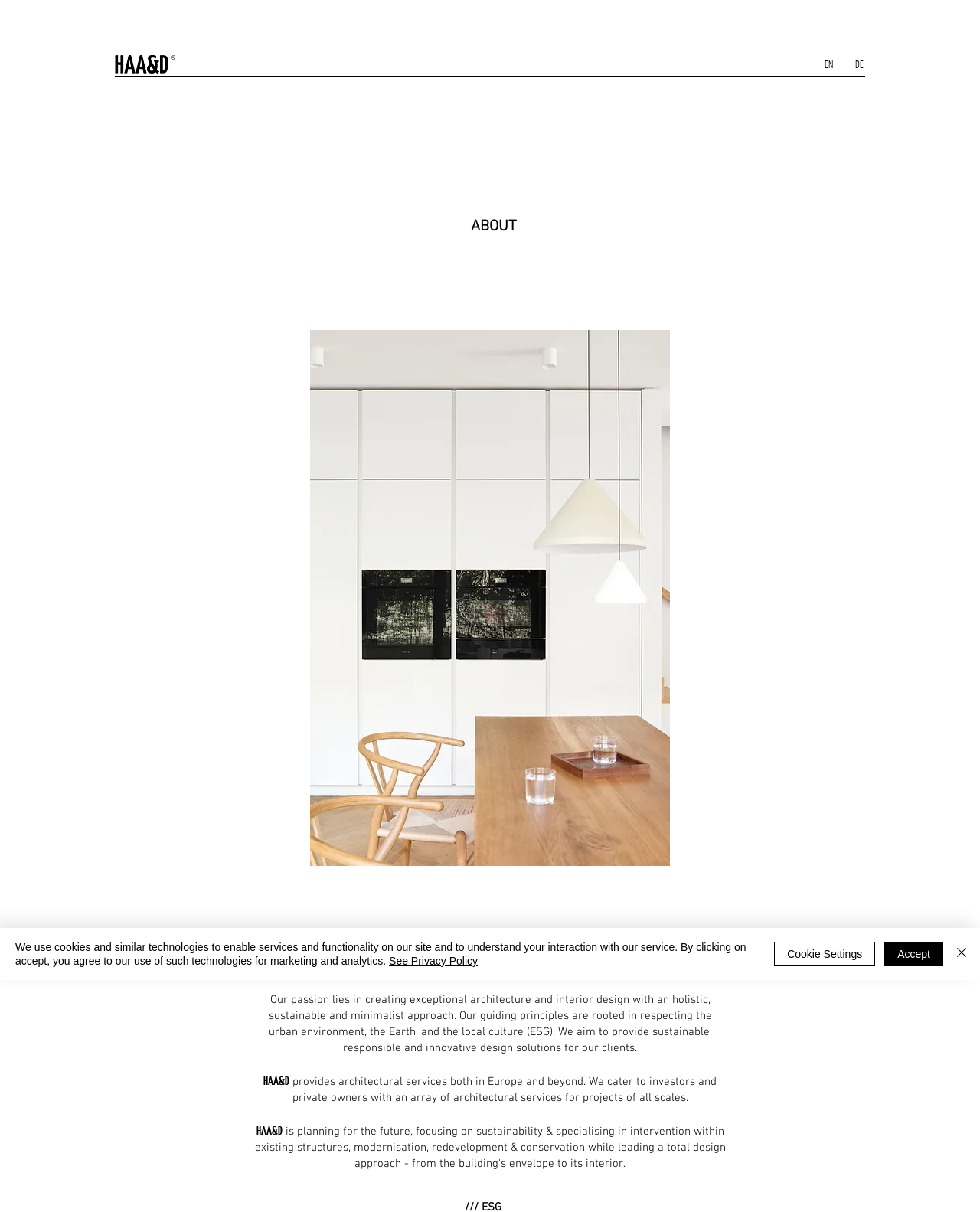What services does the studio provide?
Based on the content of the image, thoroughly explain and answer the question.

The studio provides architectural services, as mentioned in the text 'HAA&D provides architectural services both in Europe and beyond. We cater to investors and private owners with an array of architectural services for projects of all scales'.